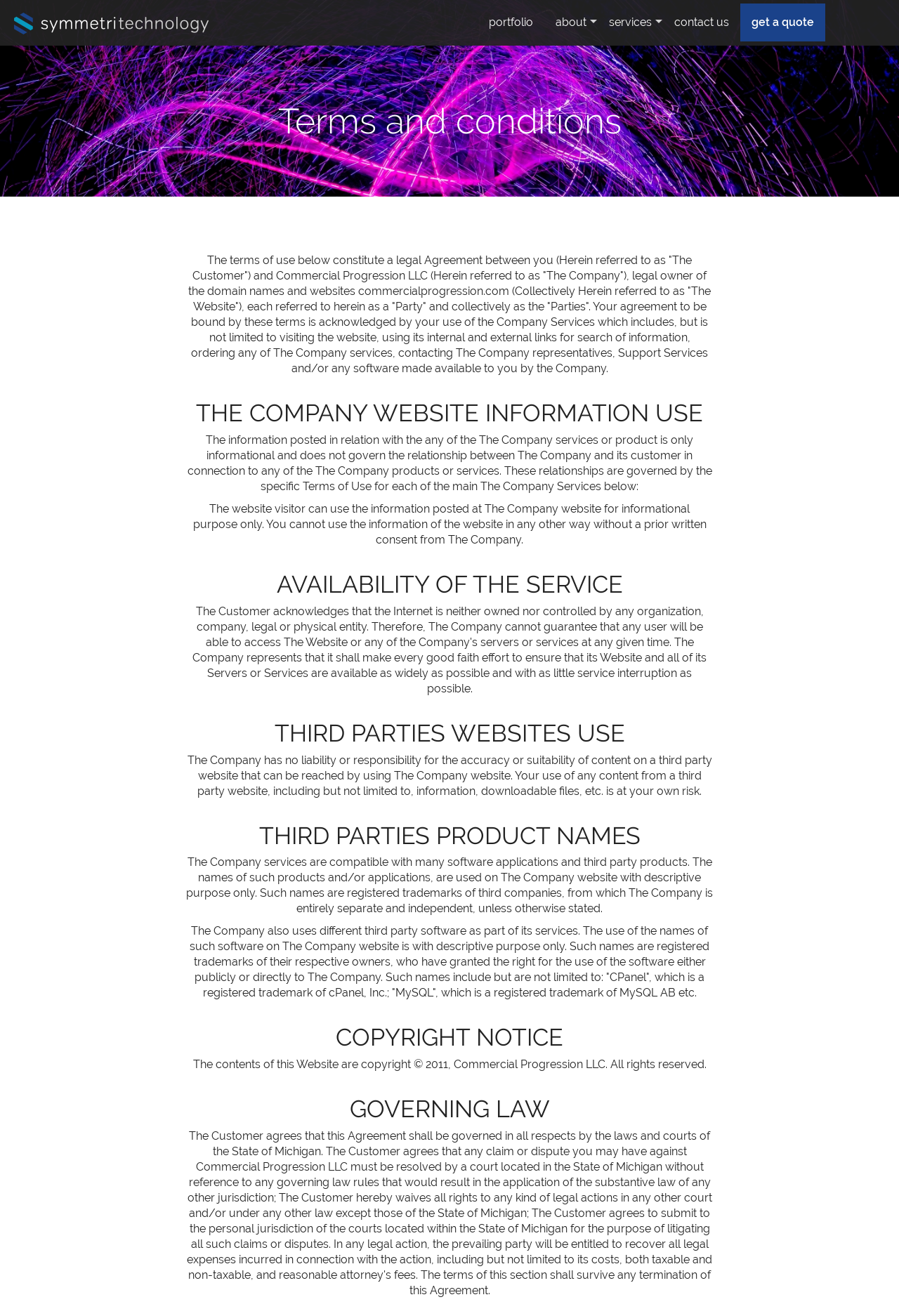Use a single word or phrase to answer this question: 
What is the purpose of the website information?

Informational purpose only